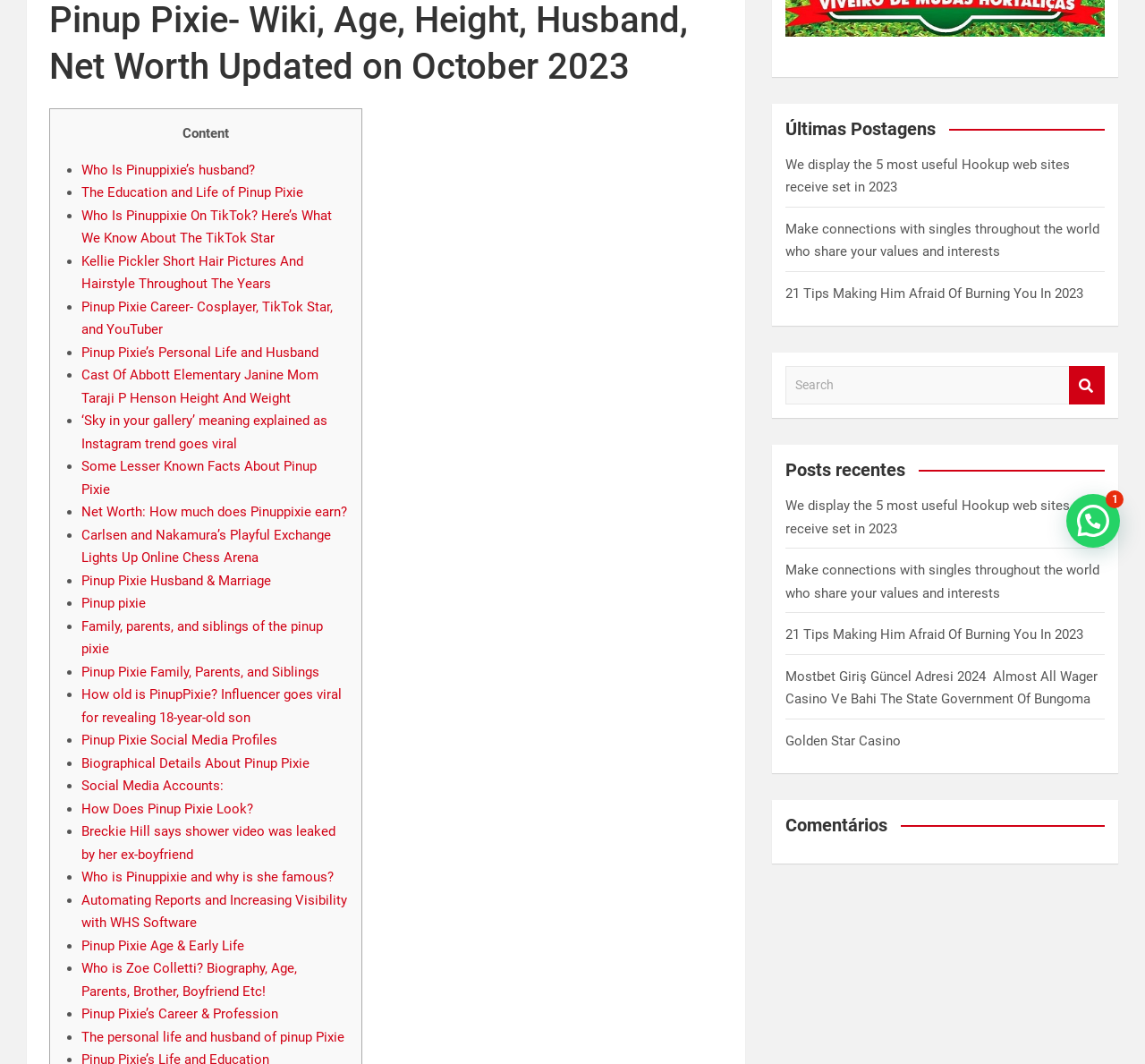Determine the bounding box coordinates for the HTML element described here: "Golden Star Casino".

[0.686, 0.688, 0.787, 0.704]